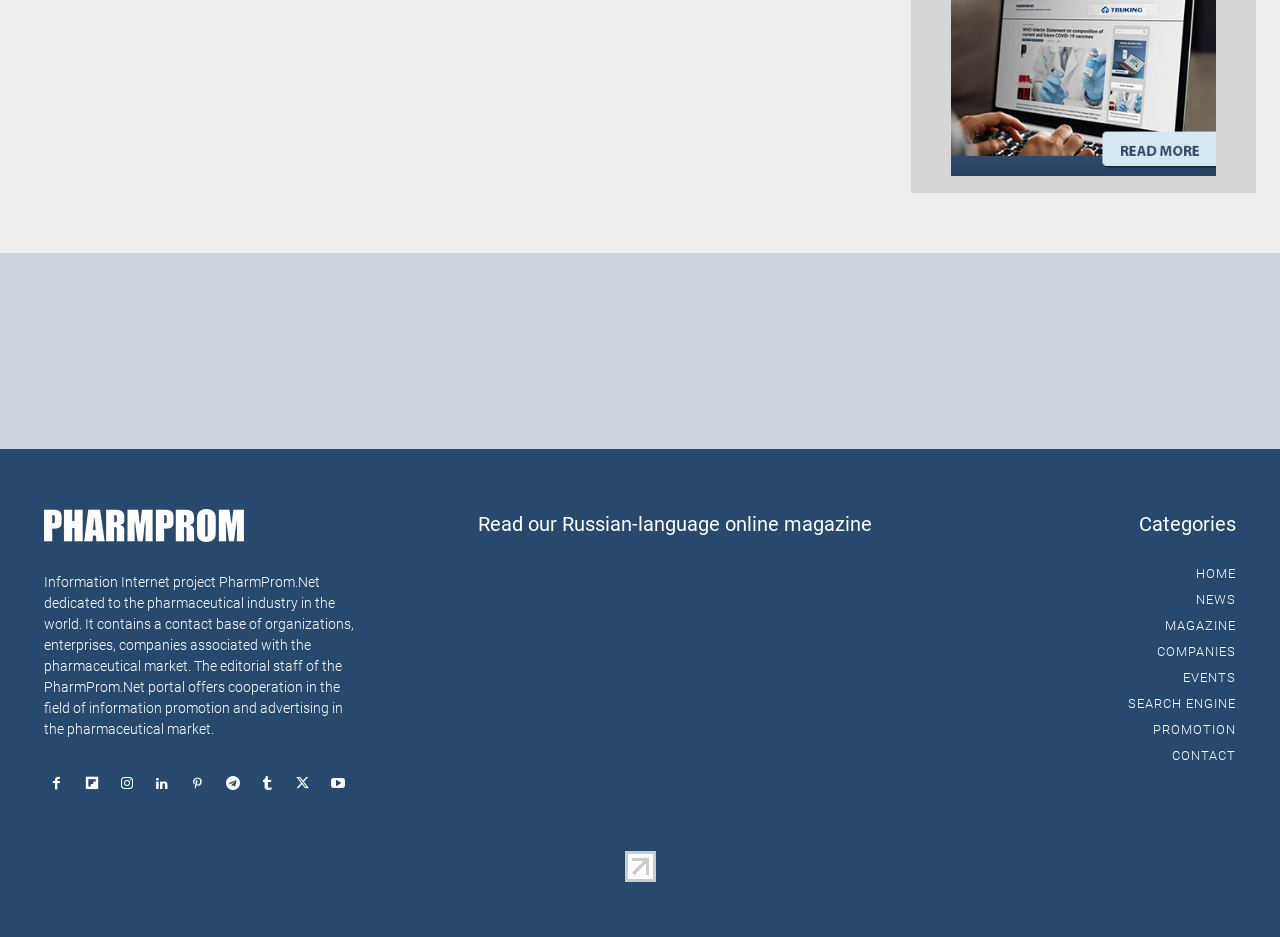Please specify the bounding box coordinates of the clickable region necessary for completing the following instruction: "Go to the HOME page". The coordinates must consist of four float numbers between 0 and 1, i.e., [left, top, right, bottom].

[0.761, 0.599, 0.966, 0.627]